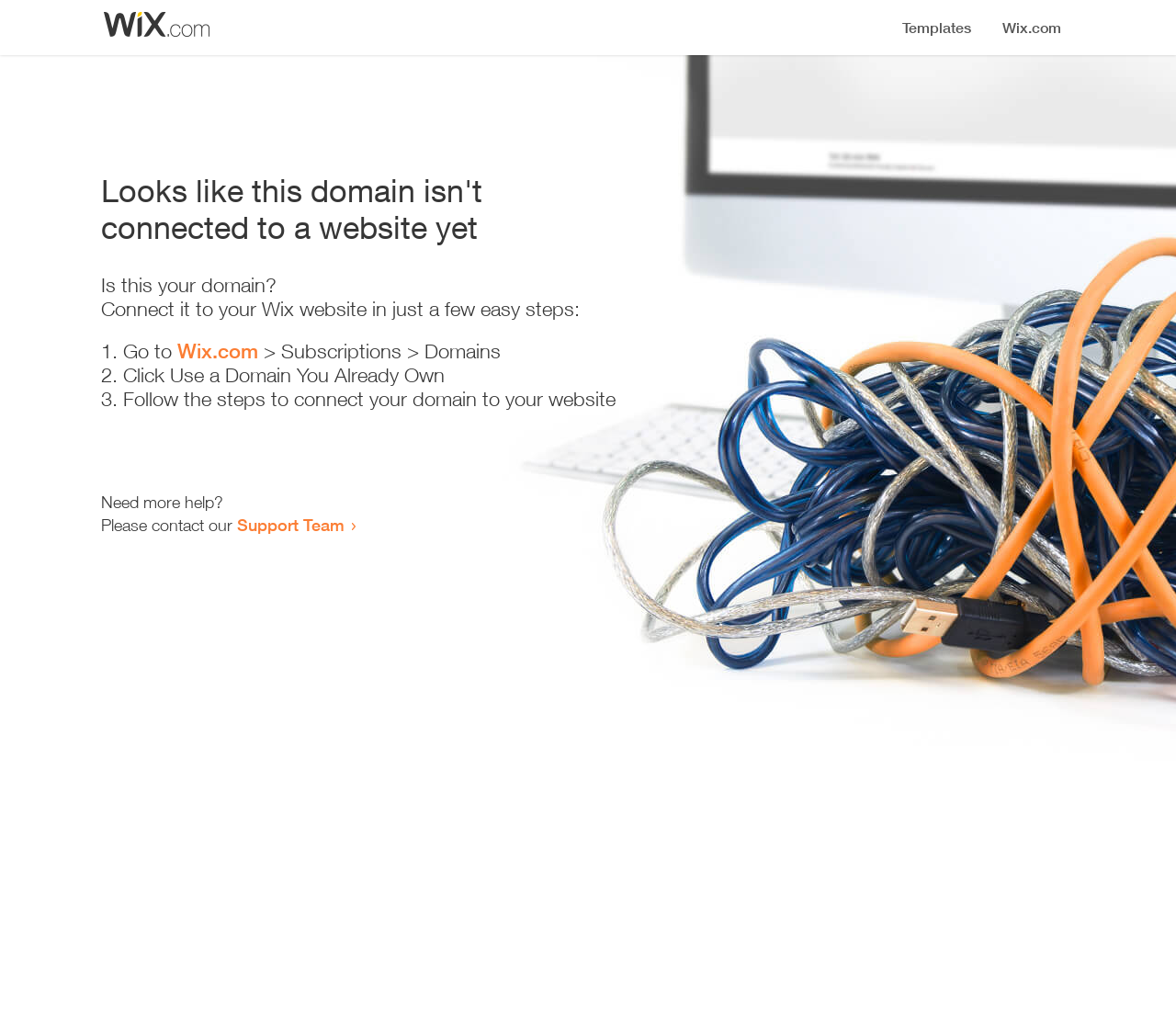How many steps are required to connect the domain?
Please ensure your answer to the question is detailed and covers all necessary aspects.

The webpage provides a list of steps to connect the domain, which includes 3 list markers ('1.', '2.', '3.') indicating that there are 3 steps to follow.